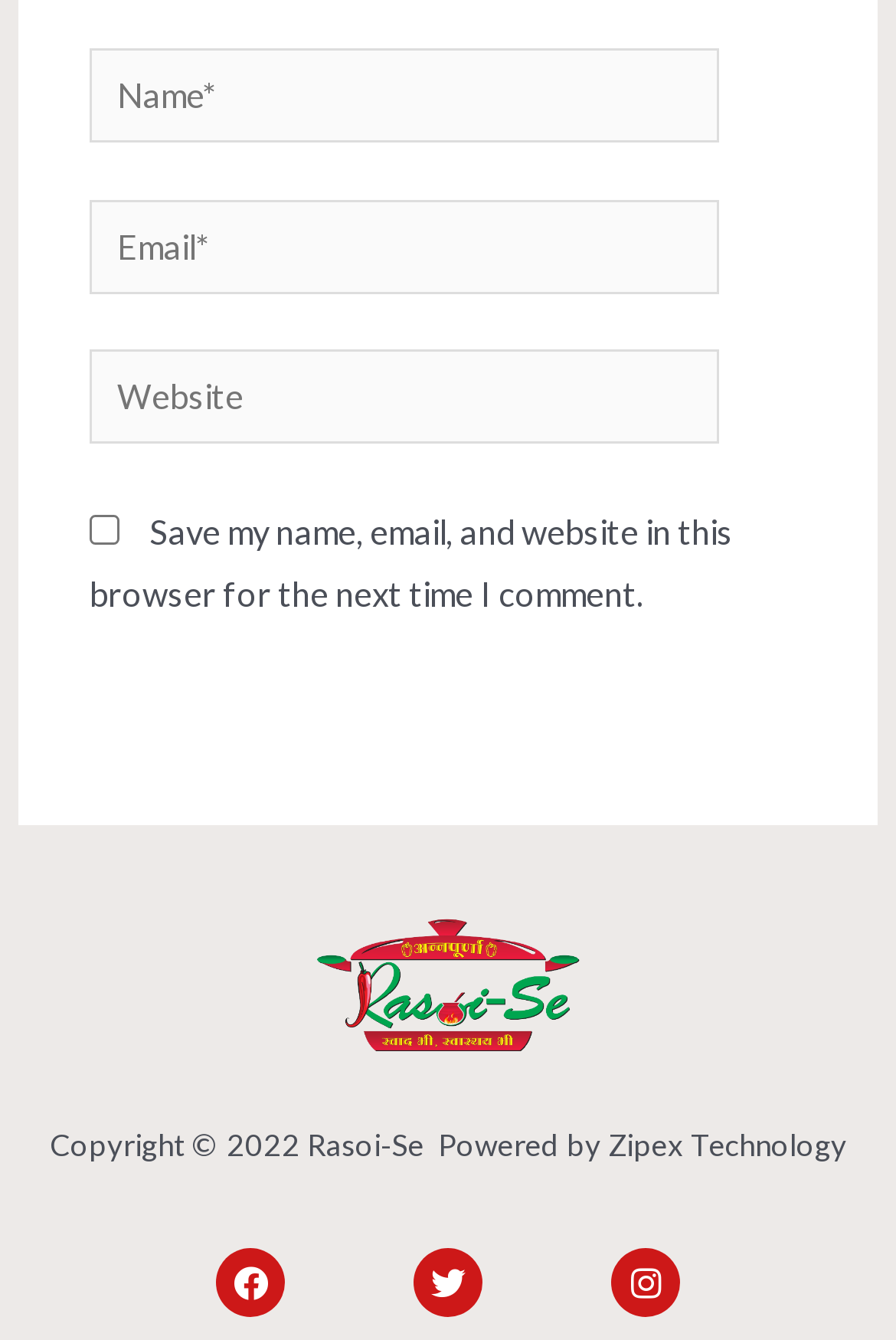Determine the coordinates of the bounding box for the clickable area needed to execute this instruction: "Input your email".

[0.1, 0.149, 0.802, 0.219]